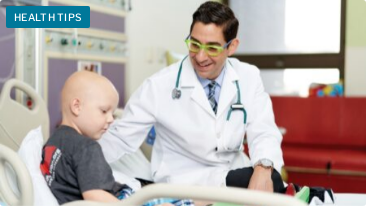Offer an in-depth caption for the image presented.

A compassionate doctor interacts with a young patient in a hospital setting, creating a comforting atmosphere. The physician, dressed in a white coat and sporting stylish green glasses, is attentively engaged with the child, who is seated on a hospital bed. The patient, a young boy with a shaved head, likely undergoing treatment, appears to be comforted by the doctor's presence. This image highlights the importance of empathy and support in healthcare, particularly in pediatric settings. In the background, elements of the hospital environment suggest a focus on patient care and well-being. The caption "HEALTH TIPS" emphasizes the relevance of guidance and support for patients and their families during challenging health journeys.